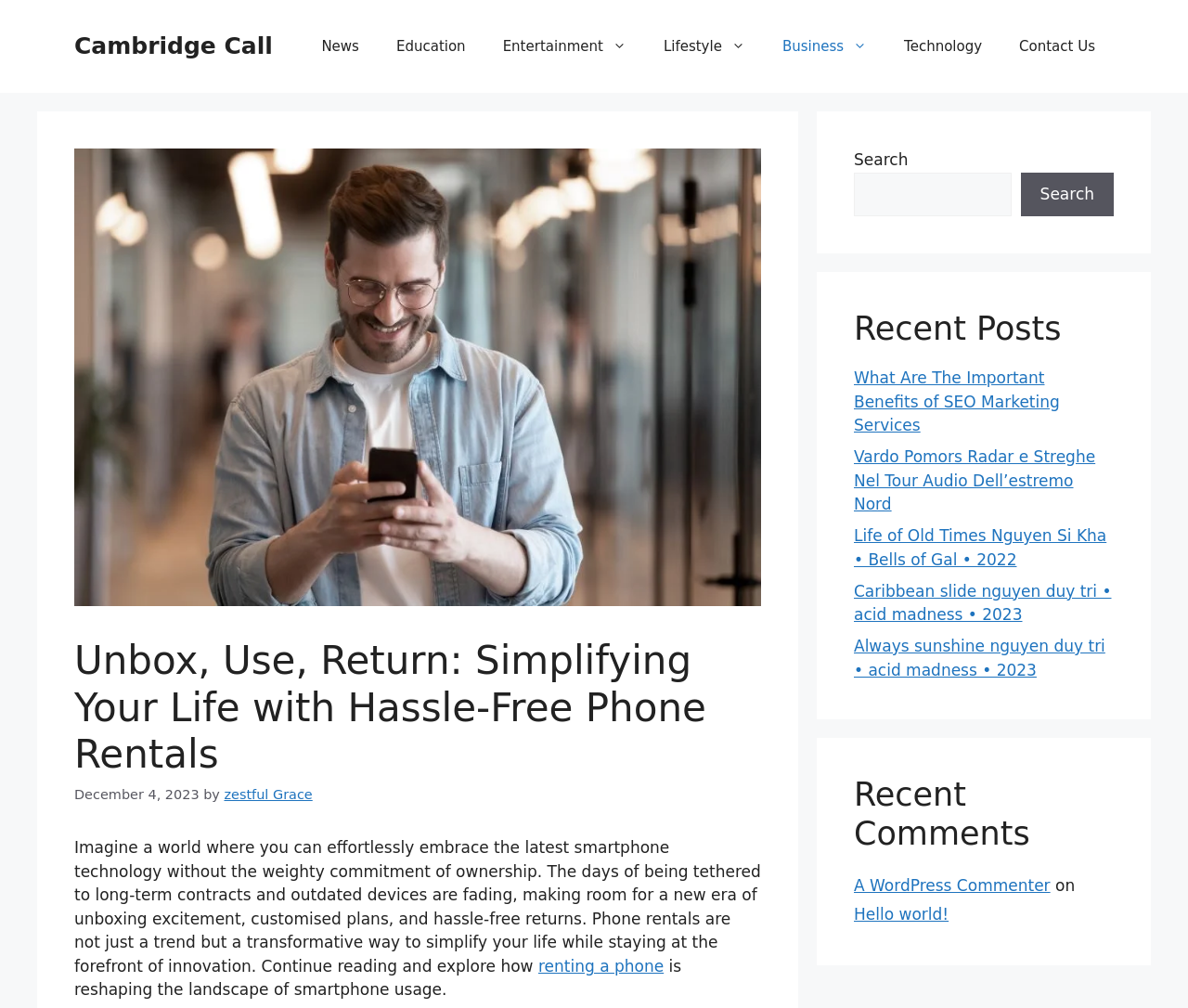What is the title of the recent post?
Please provide a comprehensive and detailed answer to the question.

The title of the recent post can be found in the recent posts section, which displays a list of links to recent articles, including 'What Are The Important Benefits of SEO Marketing Services'.